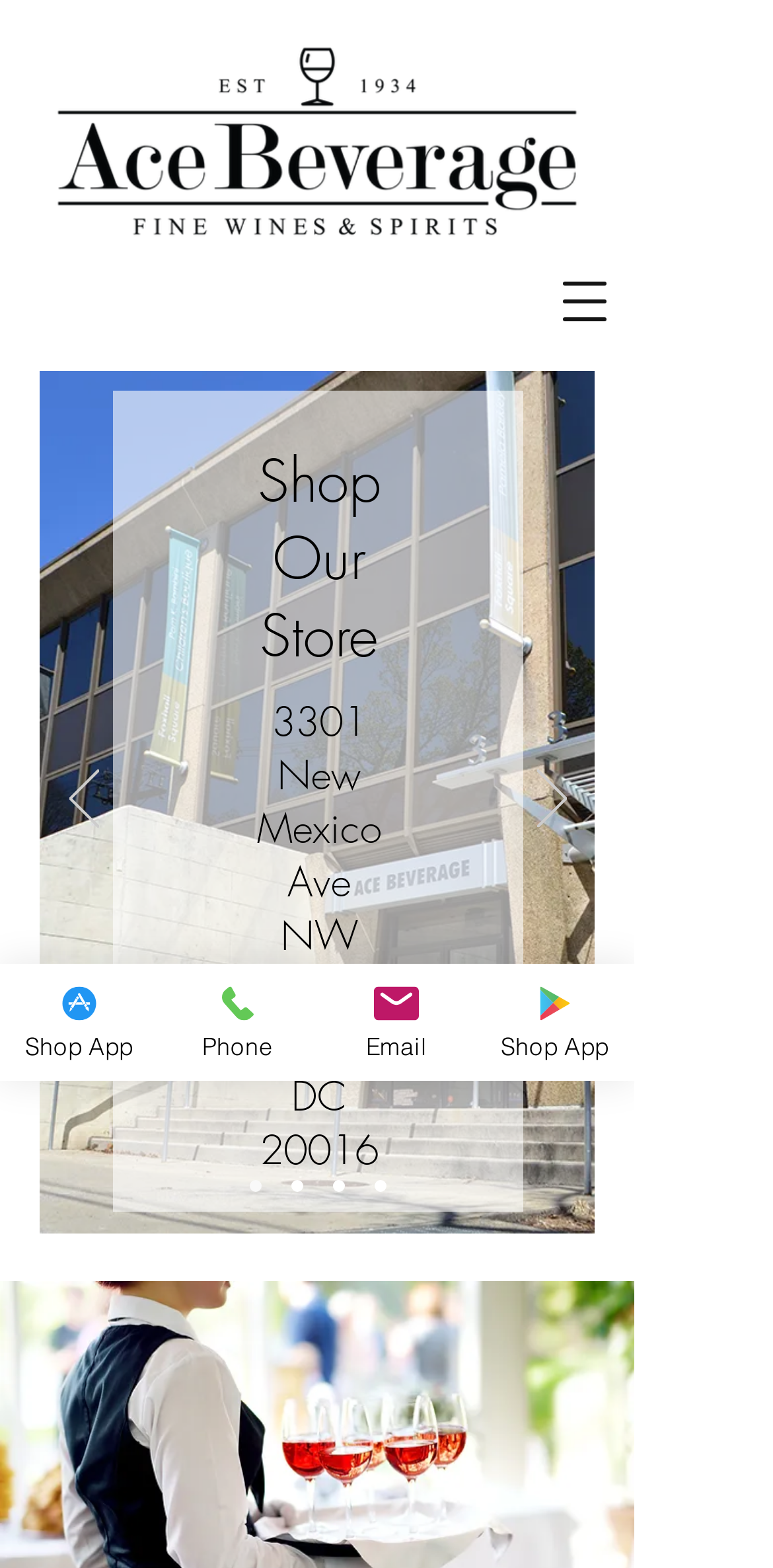Given the element description "aria-label="Open navigation menu"" in the screenshot, predict the bounding box coordinates of that UI element.

[0.692, 0.161, 0.821, 0.224]